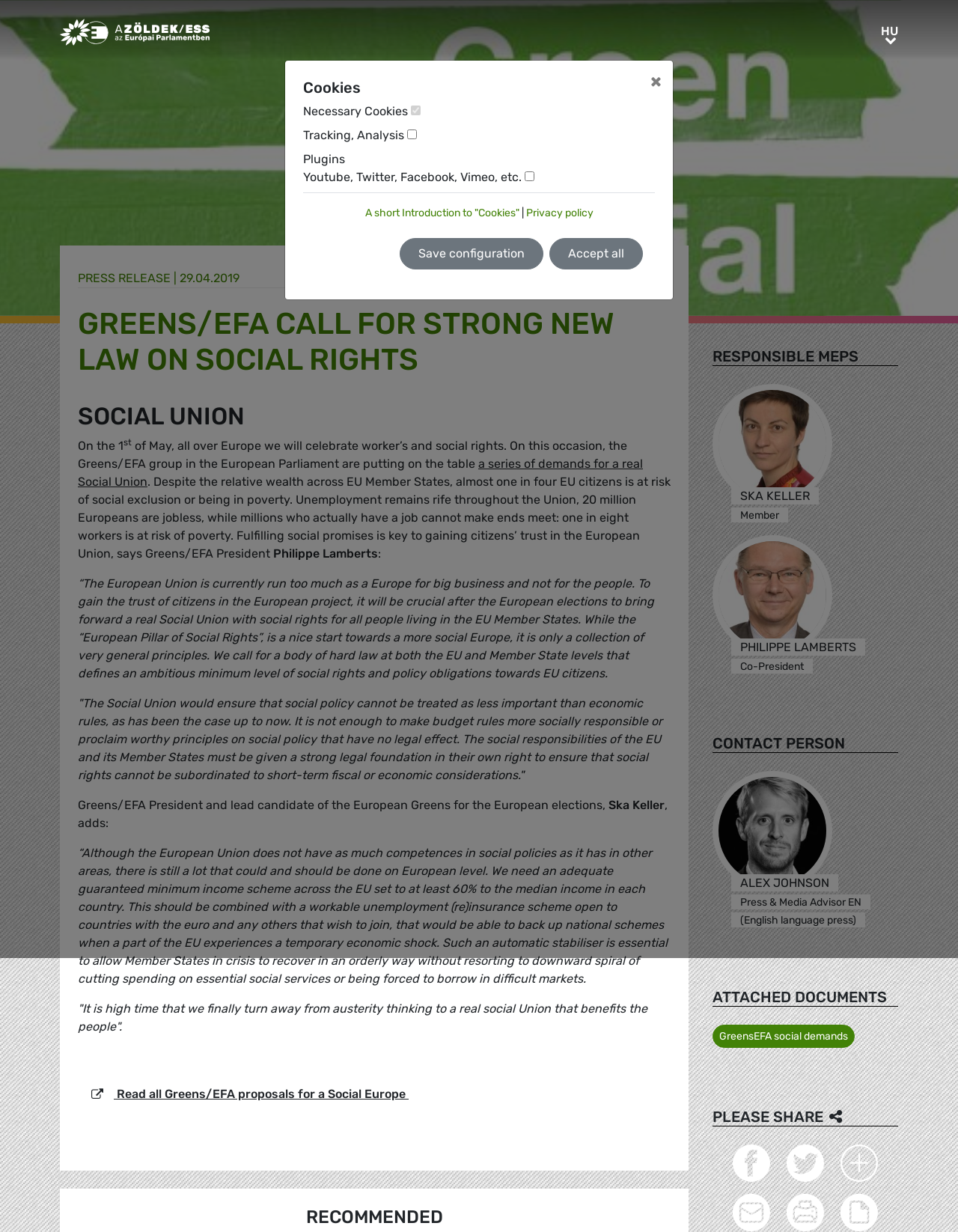Provide the bounding box coordinates, formatted as (top-left x, top-left y, bottom-right x, bottom-right y), with all values being floating point numbers between 0 and 1. Identify the bounding box of the UI element that matches the description: Cypherpunk Cogitations

None